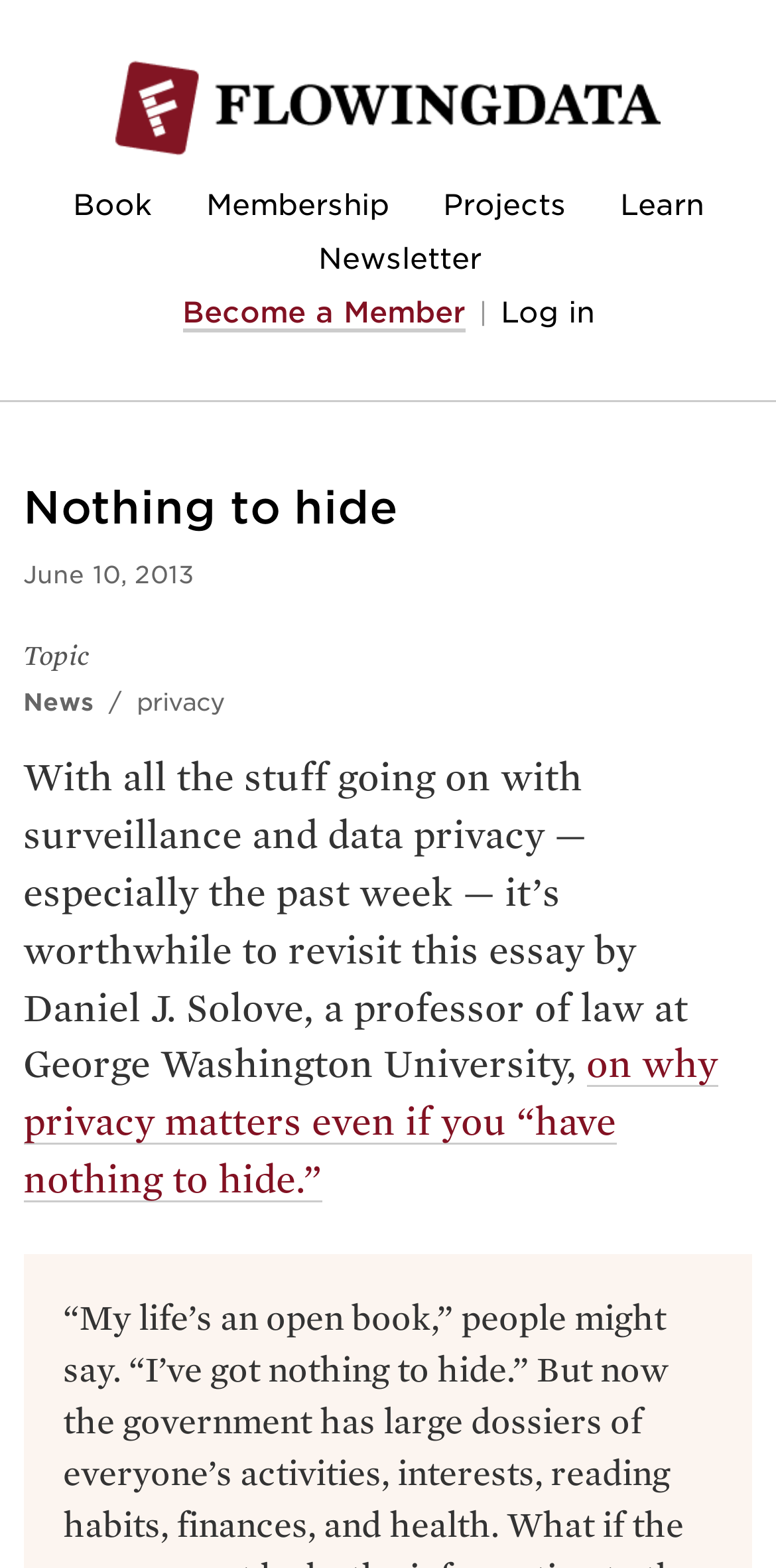Please locate the bounding box coordinates for the element that should be clicked to achieve the following instruction: "Click the 'Book' link". Ensure the coordinates are given as four float numbers between 0 and 1, i.e., [left, top, right, bottom].

[0.094, 0.12, 0.196, 0.141]